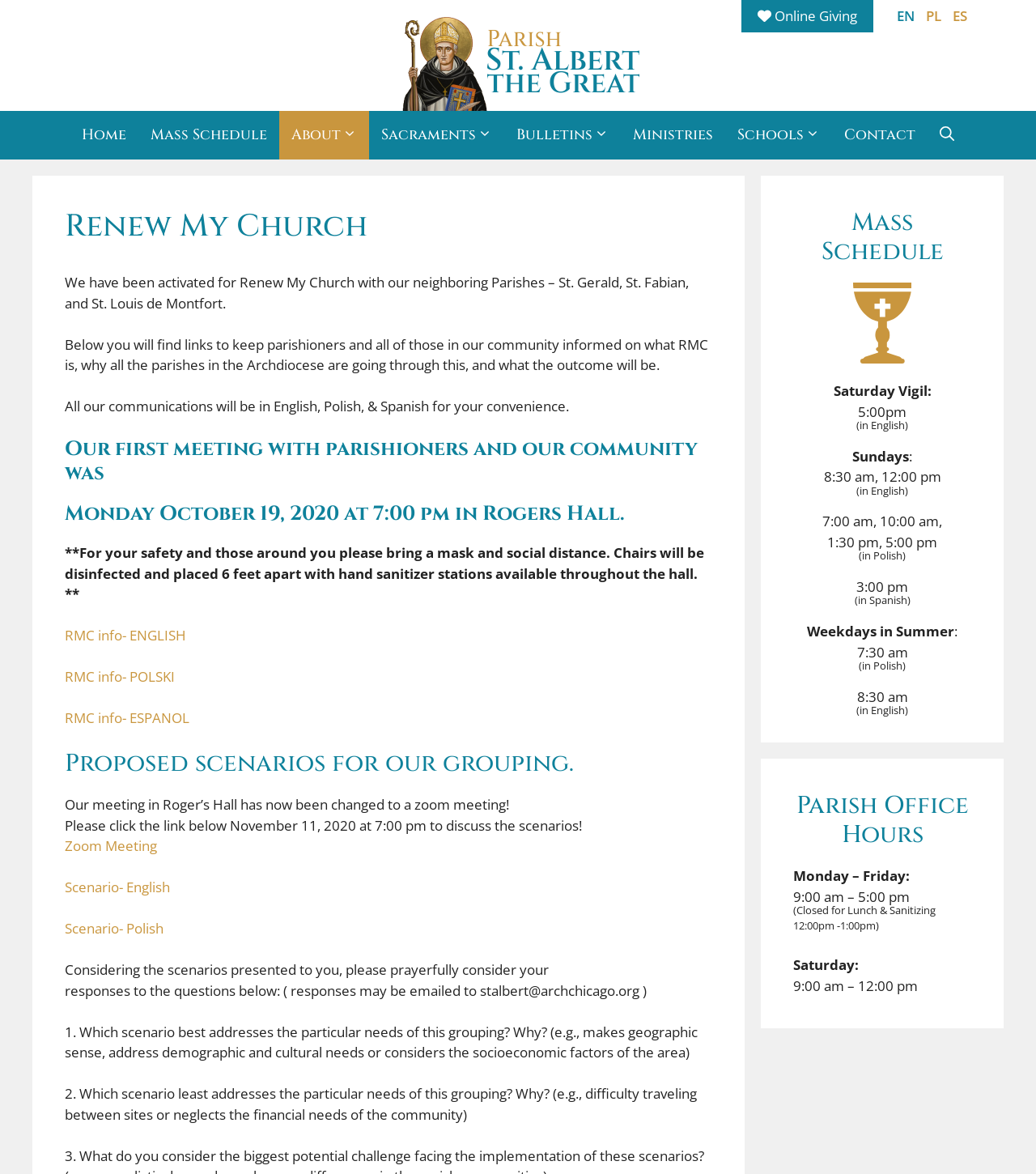Based on the element description, predict the bounding box coordinates (top-left x, top-left y, bottom-right x, bottom-right y) for the UI element in the screenshot: Contact

[0.803, 0.094, 0.895, 0.136]